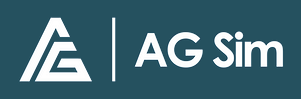What is the likely focus of AG Sim's products and services?
Refer to the screenshot and respond with a concise word or phrase.

Simulation or digital experiences